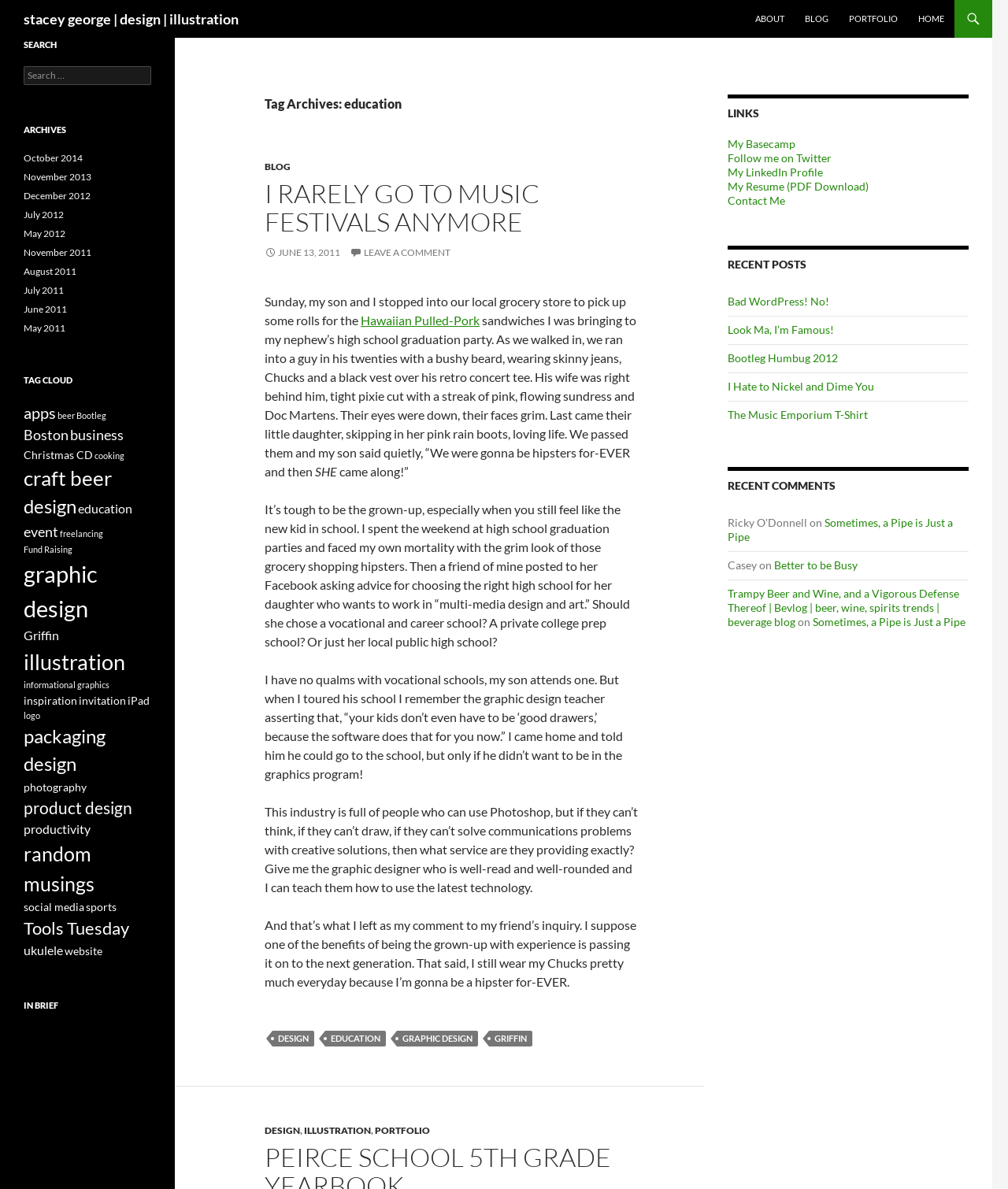What is the main heading displayed on the webpage? Please provide the text.

stacey george | design | illustration